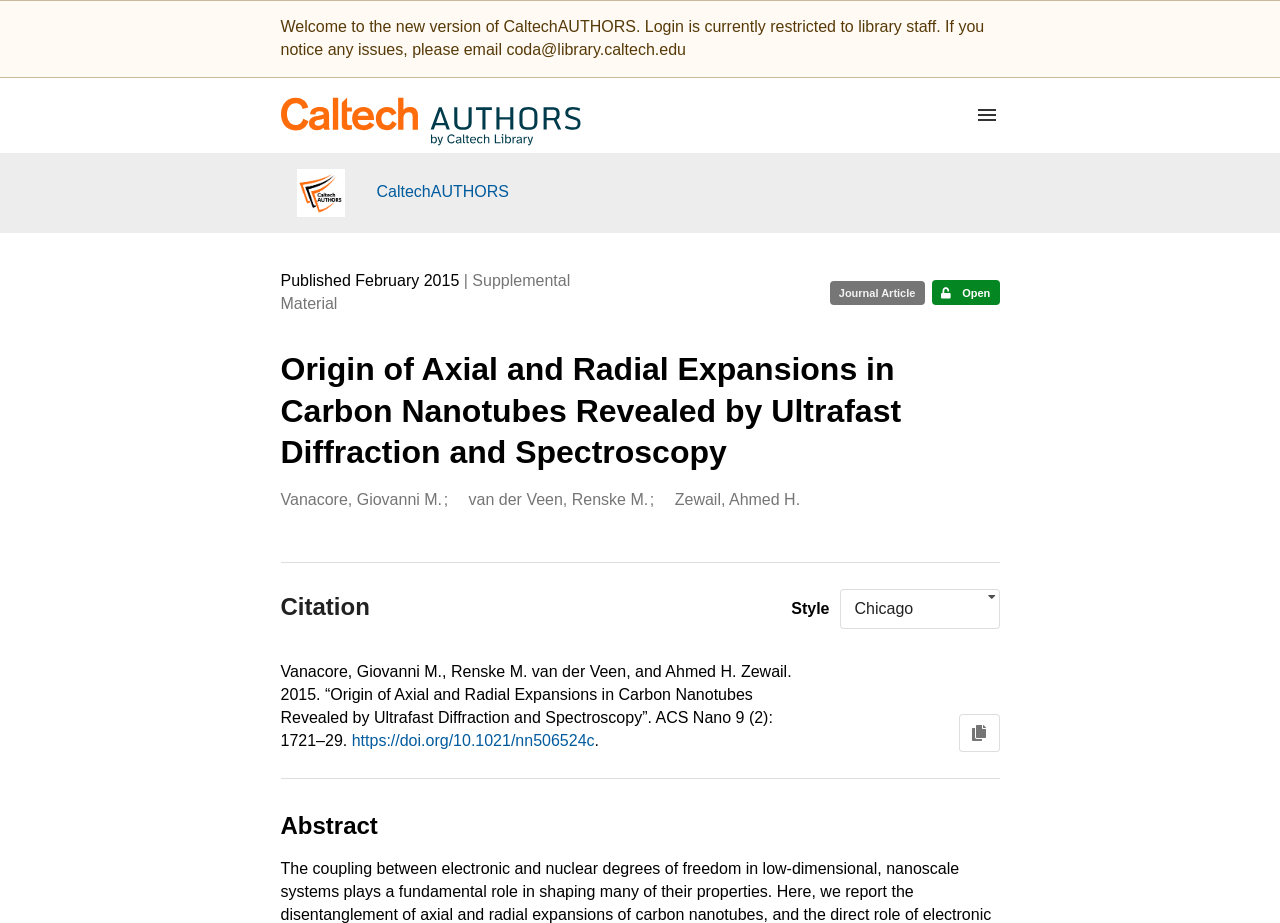Summarize the webpage comprehensively, mentioning all visible components.

This webpage is a publication page for a journal article titled "Origin of Axial and Radial Expansions in Carbon Nanotubes Revealed by Ultrafast Diffraction and Spectroscopy". At the top left, there is a link to skip to the main content. Below it, there is a welcome message and a link to CaltechAUTHORS, accompanied by an image of the CaltechAUTHORS logo. 

To the right of the welcome message, there is a menu button. When expanded, it displays a link to CaltechAUTHORS. Below the menu button, there is a section displaying the publication date, which is February 2015, and a note about supplemental material. 

Further down, there is a section showing the resource type, which is a Journal Article, and the access status, which is Open. Below this section, there is a region displaying the record title and creators. The title of the article is "Origin of Axial and Radial Expansions in Carbon Nanotubes Revealed by Ultrafast Diffraction and Spectroscopy". 

Below the title, there is a list of creators and contributors, including Giovanni M. Vanacore, Renske M. van der Veen, and Ahmed H. Zewail. 

Following the creators' list, there is a section for record citations. It includes a heading for citation, a dropdown list for citation style, and a citation in the Chicago style. There is also a button to copy the citation to the clipboard. 

At the bottom of the page, there is a heading for the abstract, but the abstract text itself is not provided in the accessibility tree.